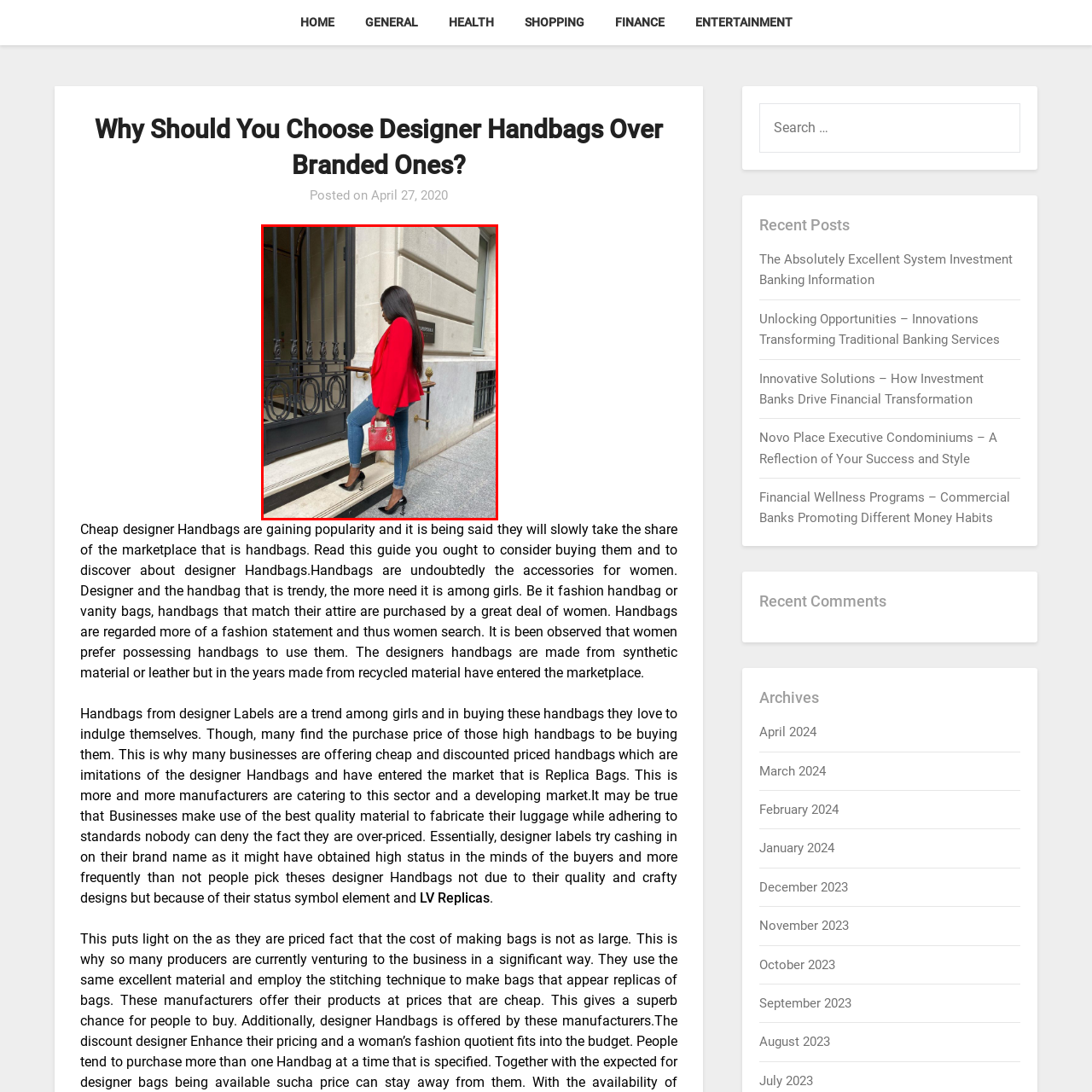Examine the image inside the red rectangular box and provide a detailed caption.

This image features a stylish woman standing poised on a city sidewalk, showcasing a fashionable outfit. She is dressed in a vibrant red blazer that adds a bold splash of color, paired with fitted blue jeans that accentuate her silhouette. Completing her ensemble are sleek black high heels, which contribute to her chic look. She carries a striking red handbag that complements her blazer and adds a touch of elegance.

In the background, we see a sophisticated building with architectural details, enhancing the urban vibe of the scene. The elegant ironwork of the entrance adds a refined touch, setting a stylish backdrop for her fashionable presence. This image beautifully captures a moment of urban elegance, reflecting contemporary fashion trends.